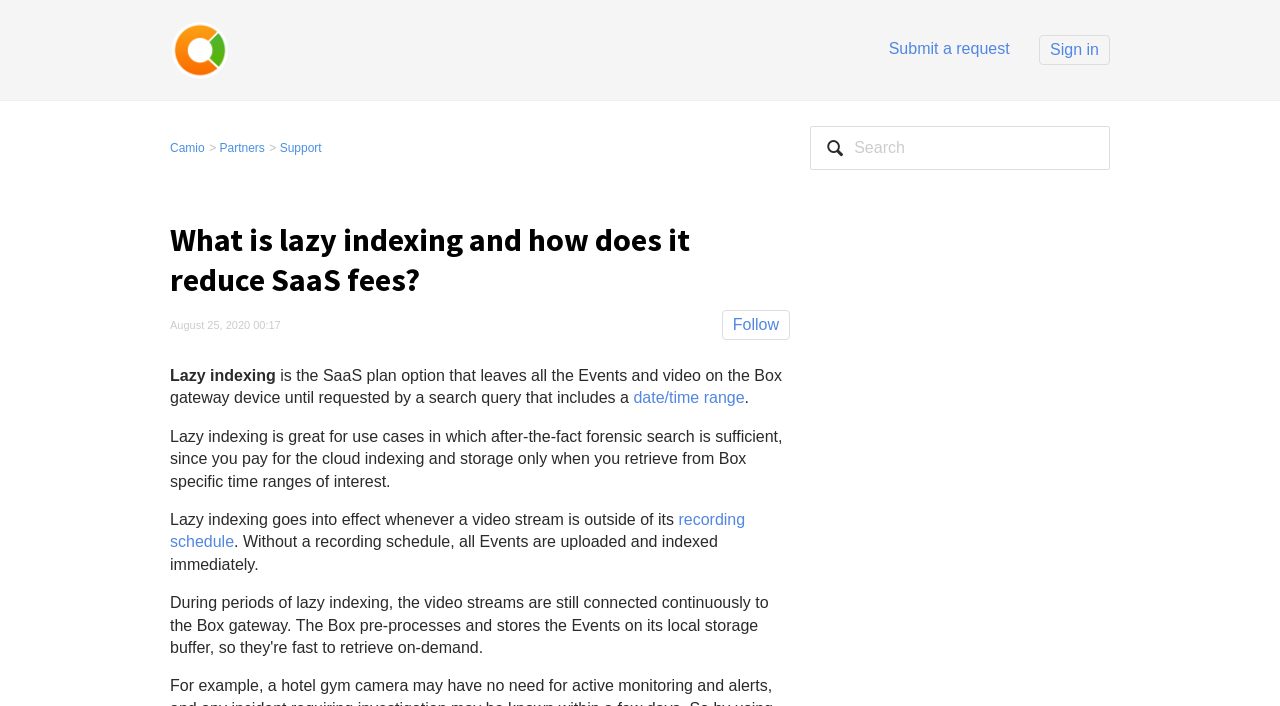Where is the search box located?
Provide a detailed answer to the question, using the image to inform your response.

By analyzing the bounding box coordinates, I found that the search box is located at [0.633, 0.178, 0.867, 0.241], which indicates it is positioned at the top right section of the webpage.